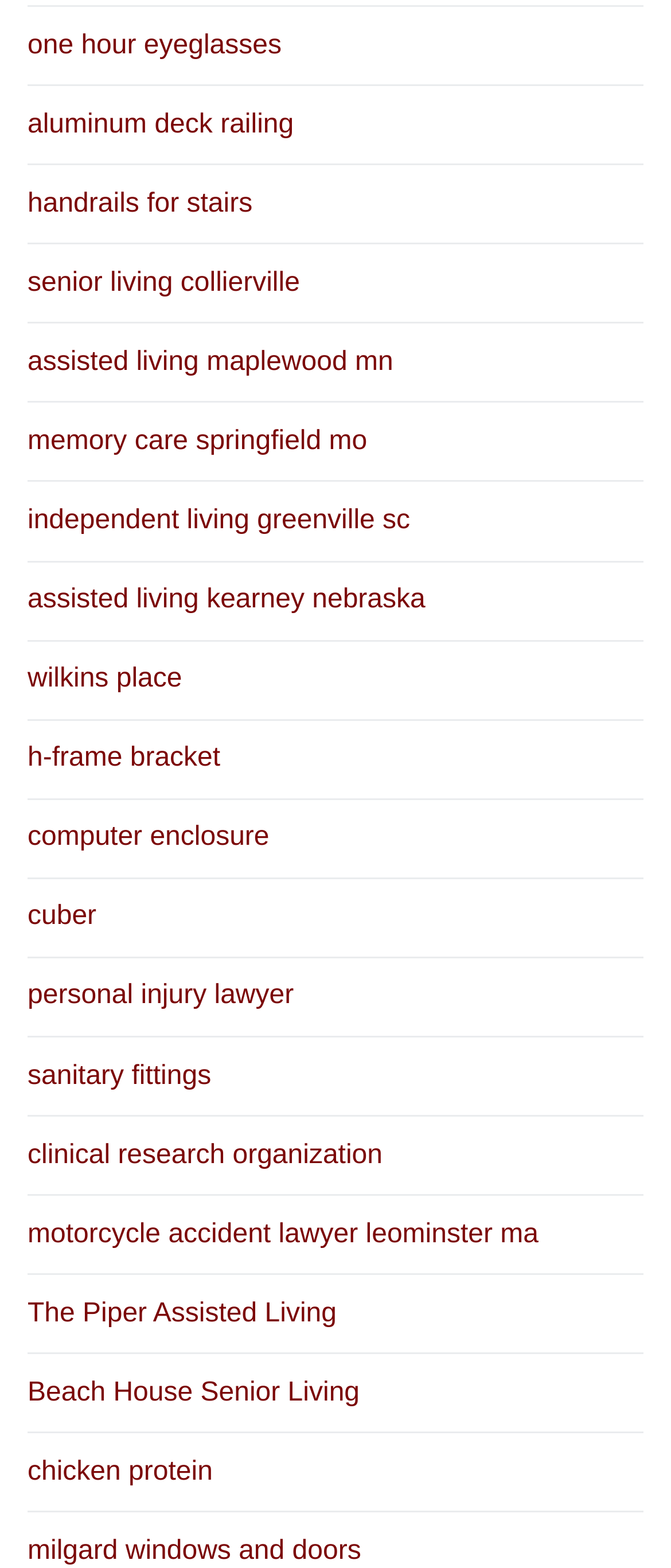Please determine the bounding box coordinates for the UI element described as: "one hour eyeglasses".

[0.041, 0.005, 0.959, 0.055]